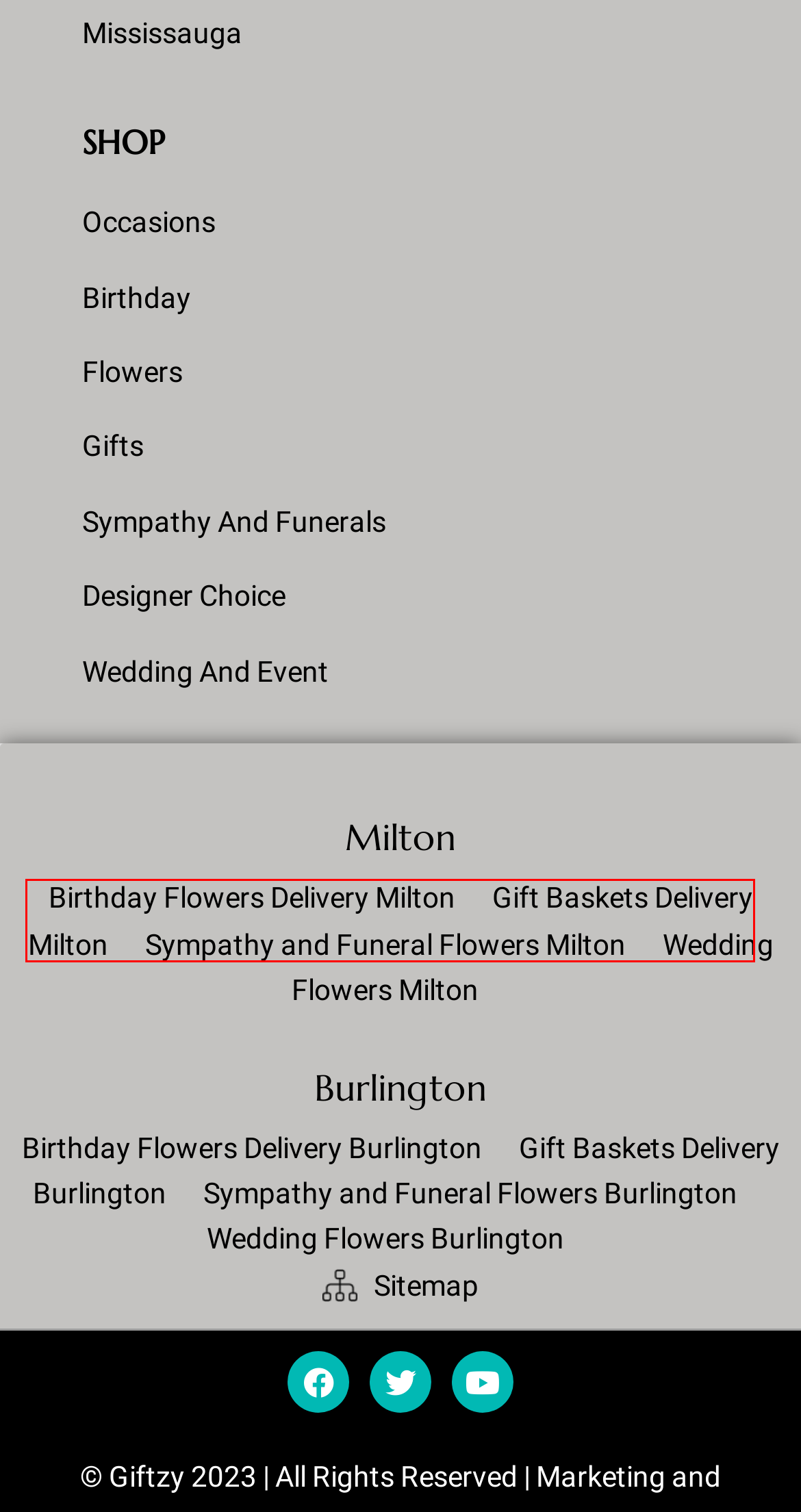Examine the screenshot of a webpage with a red bounding box around a specific UI element. Identify which webpage description best matches the new webpage that appears after clicking the element in the red bounding box. Here are the candidates:
A. Giftzy, Author at Giftzy
B. Seasonal Wedding Flowers: A Comprehensive Guide
C. Traveling Solo Is Awesome - Giftzy
D. florists in milton Archives - Giftzy
E. Sympathy and Funeral Flowers Delivery in Burlington - Giftzy
F. Elevate Celebrations with Birthday Flower Delivery
G. florists Archives - Giftzy
H. Gift Baskets Delivery Milton - Gifts for Every Occasion

H